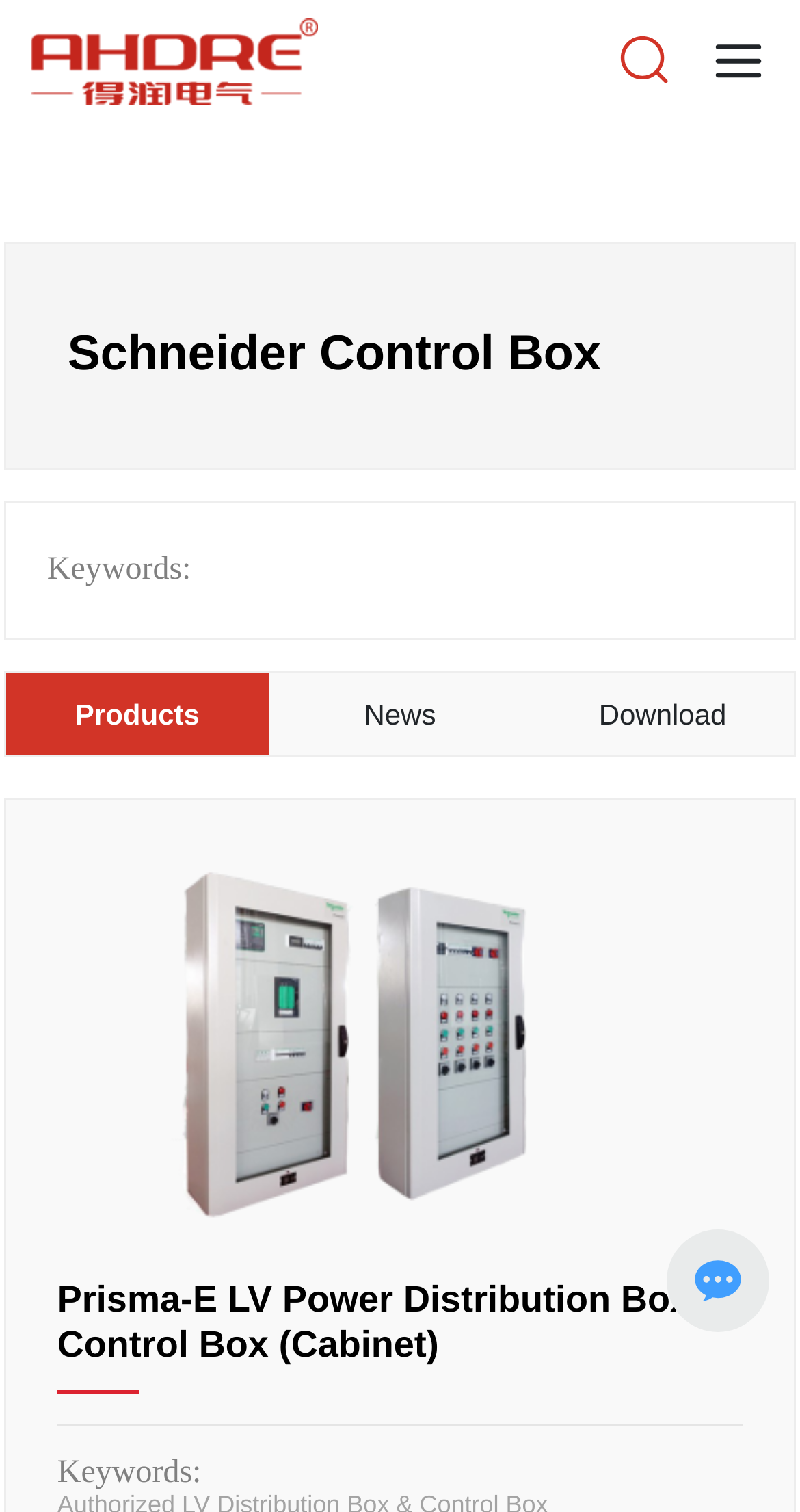What is the text above the 'Products' link?
From the image, respond with a single word or phrase.

Schneider Control Box